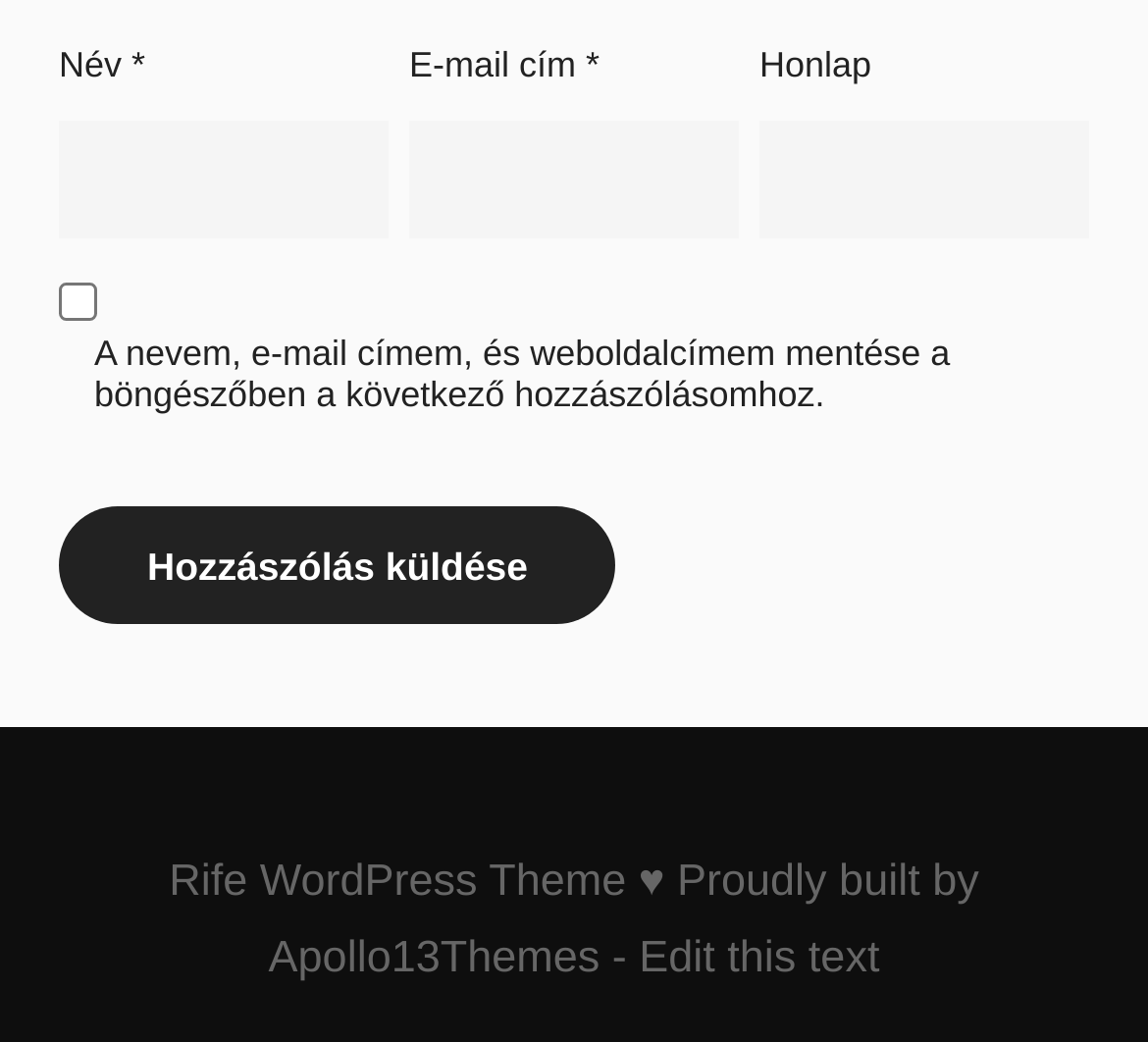Please indicate the bounding box coordinates for the clickable area to complete the following task: "Go to home page". The coordinates should be specified as four float numbers between 0 and 1, i.e., [left, top, right, bottom].

None